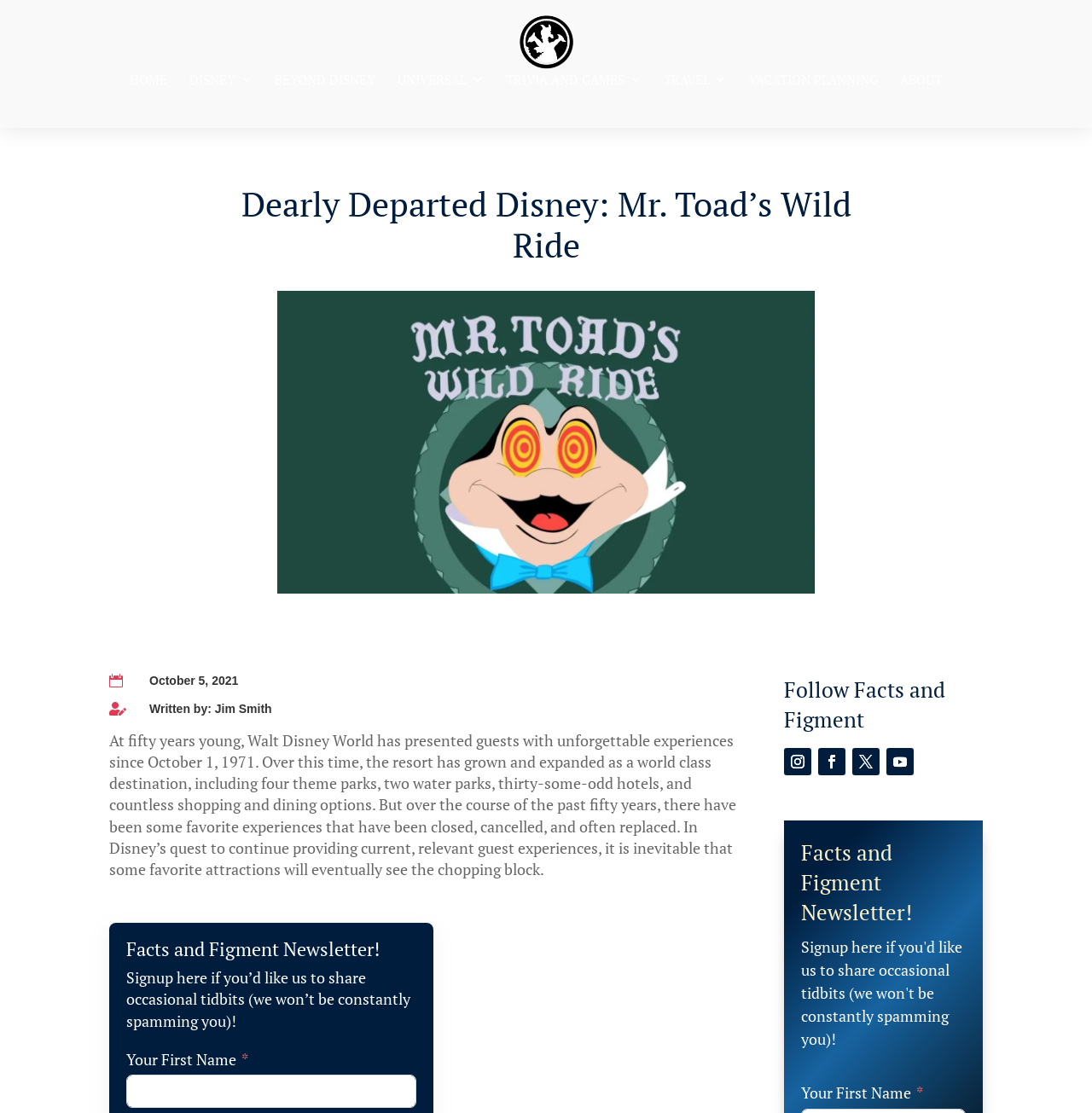What is the purpose of the 'Facts and Figment Newsletter'?
Based on the visual information, provide a detailed and comprehensive answer.

The purpose of the 'Facts and Figment Newsletter' can be found in the section of the webpage that says 'Signup here if you’d like us to share occasional tidbits (we won’t be constantly spamming you)!'. This section is located near the bottom of the webpage and is an invitation to sign up for the newsletter.